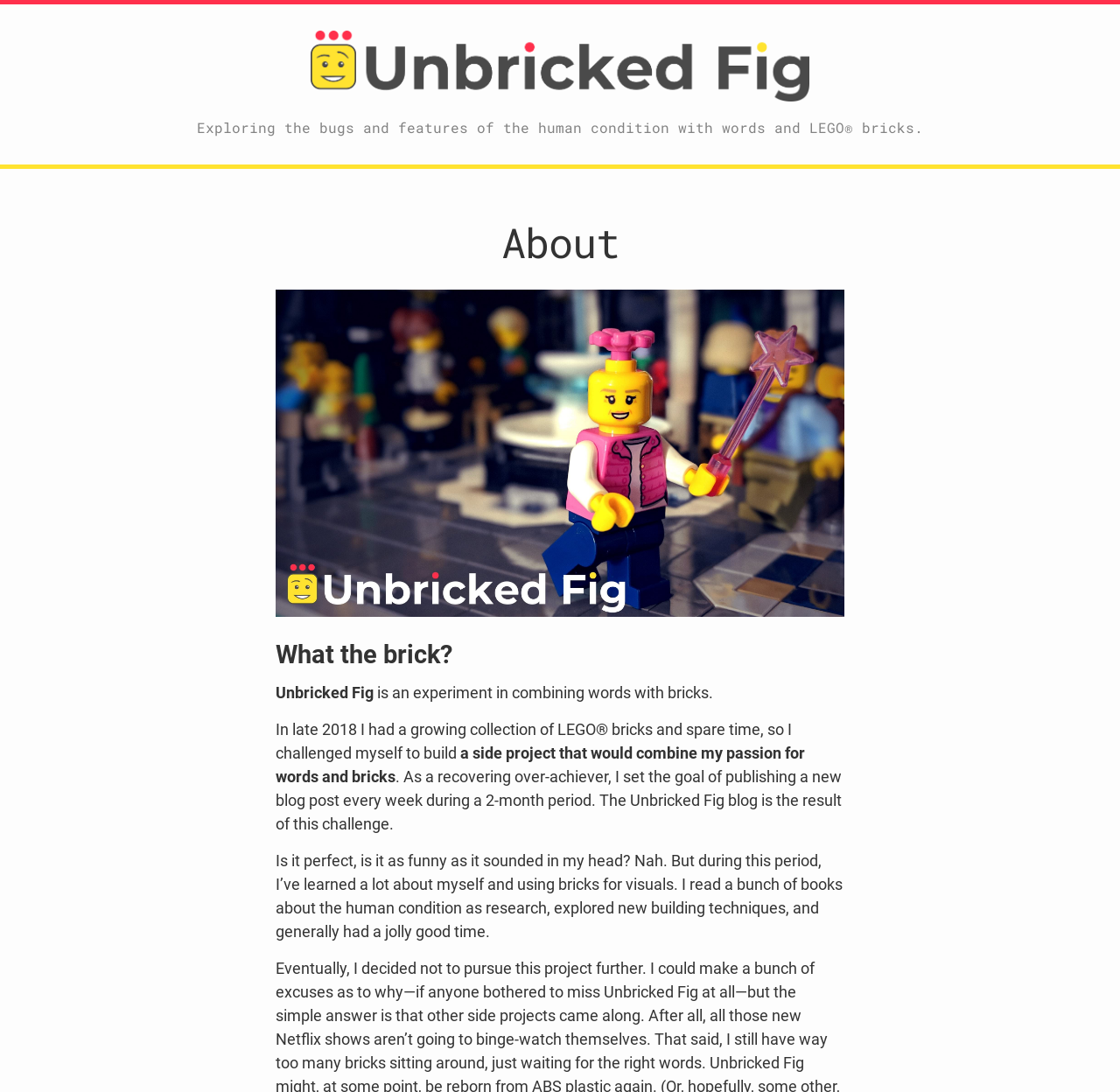Examine the screenshot and answer the question in as much detail as possible: What is the author's feeling about the experience?

I found the answer by reading the StaticText element that says 'I generally had a jolly good time' which is a sub-element of the HeaderAsNonLandmark element.